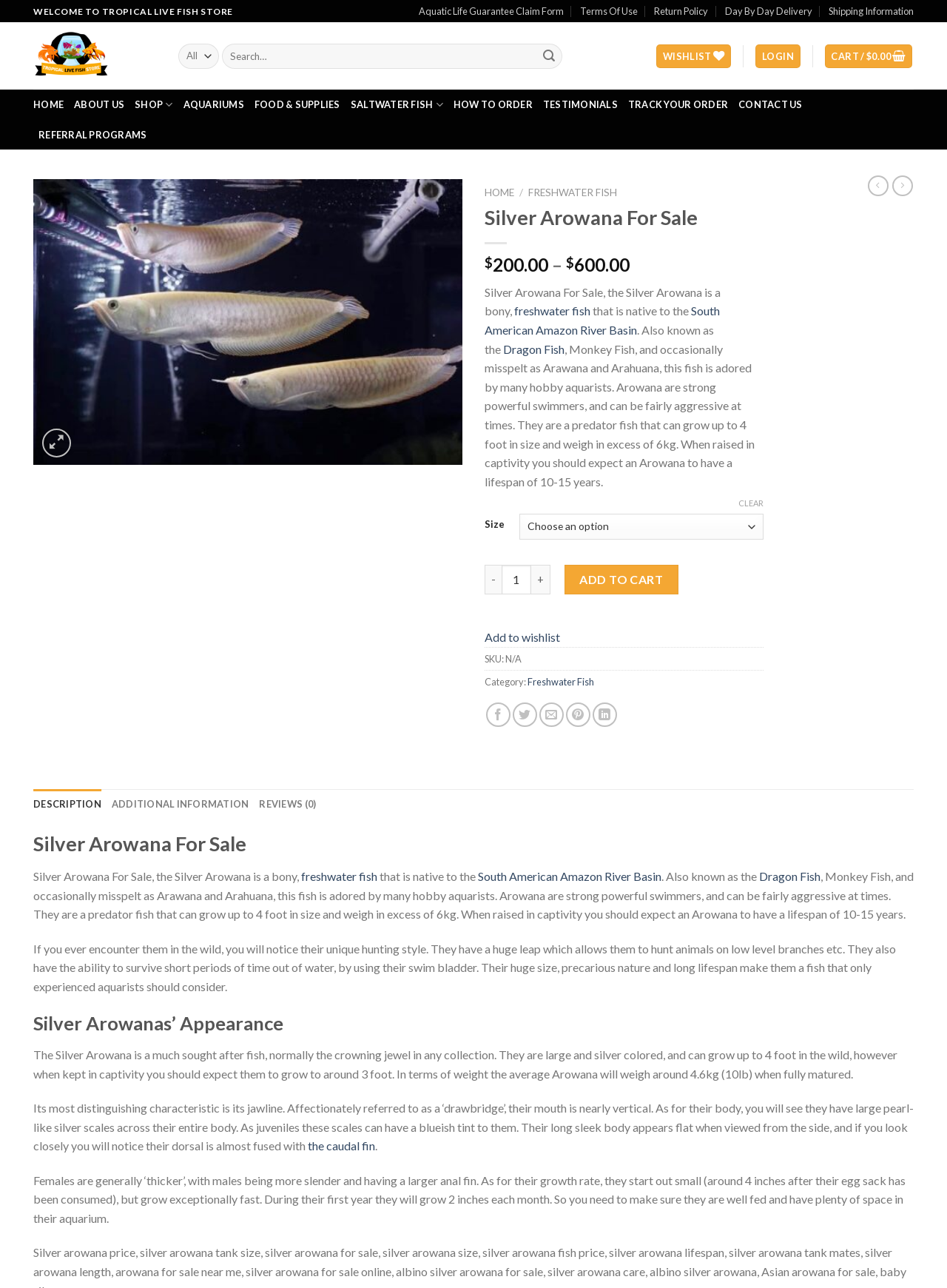What is the price of the Silver Arowana?
Please provide a single word or phrase answer based on the image.

$200.00 - $600.00